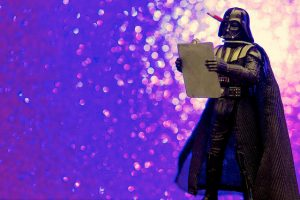What is the background of the image?
Using the screenshot, give a one-word or short phrase answer.

Vibrant purple bokeh